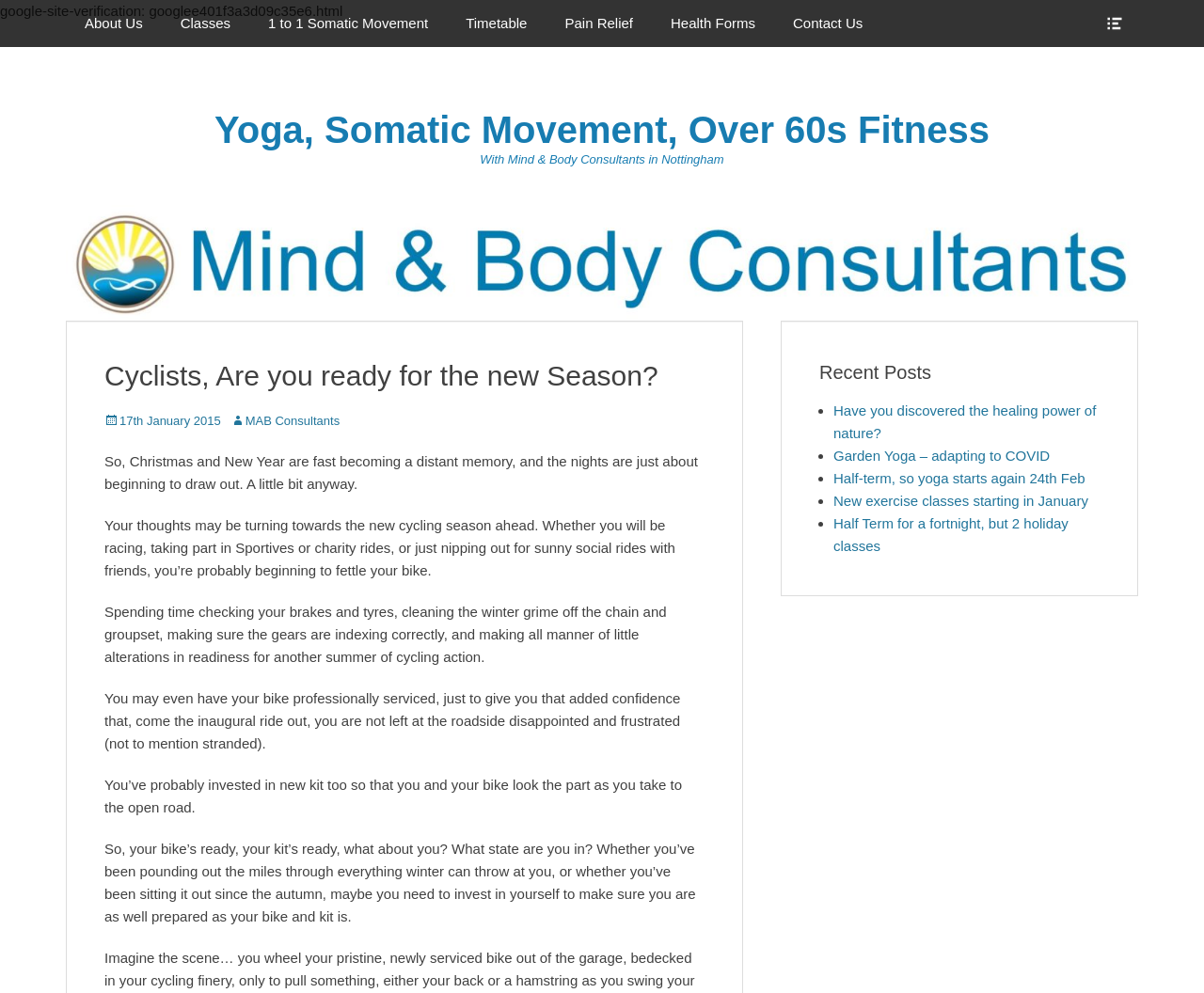Pinpoint the bounding box coordinates of the clickable element to carry out the following instruction: "Click on the 'About Us' link."

[0.055, 0.0, 0.134, 0.047]